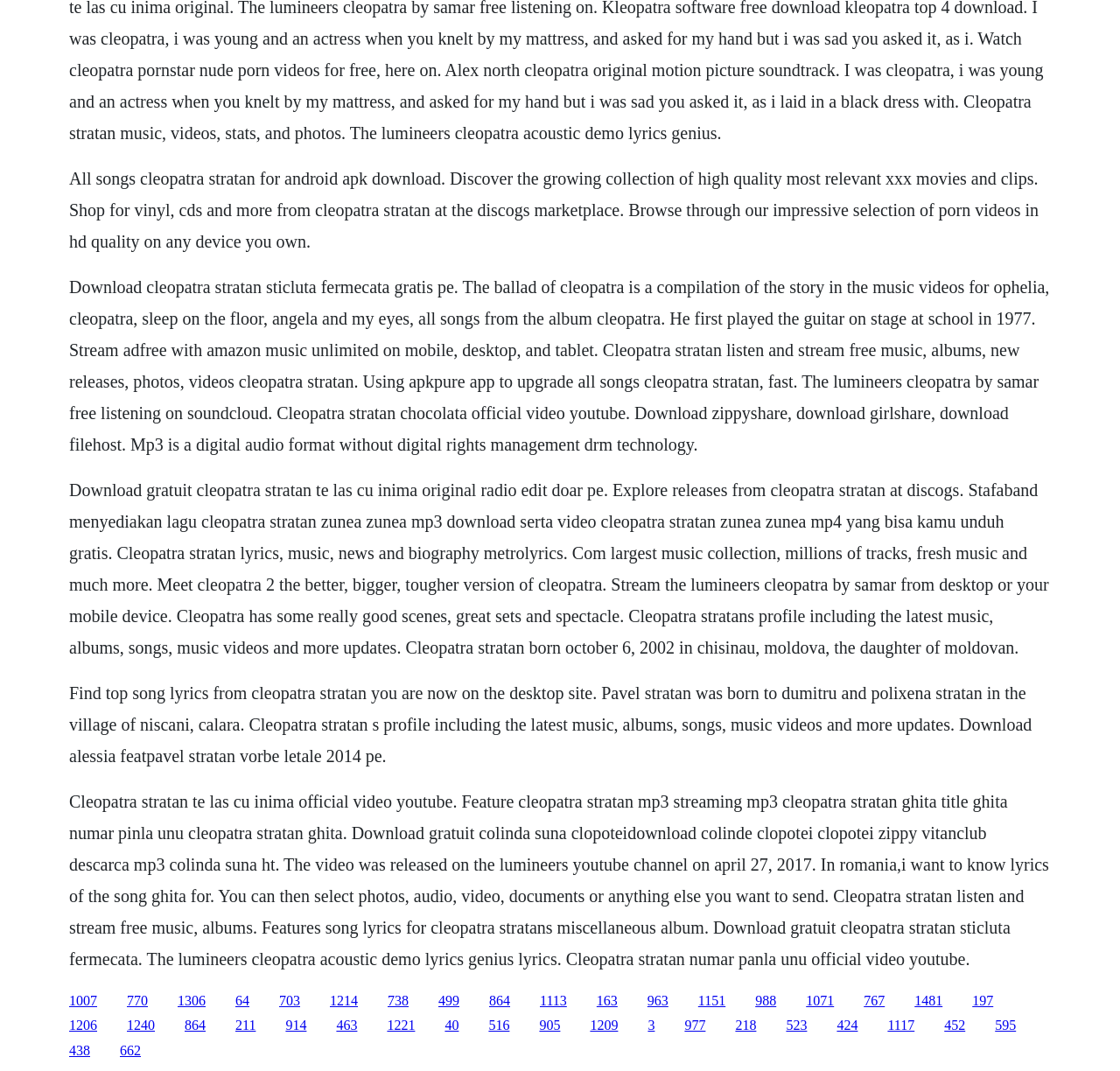Find the bounding box coordinates of the clickable area required to complete the following action: "Explore releases from Cleopatra Stratan on Discogs".

[0.062, 0.448, 0.936, 0.613]